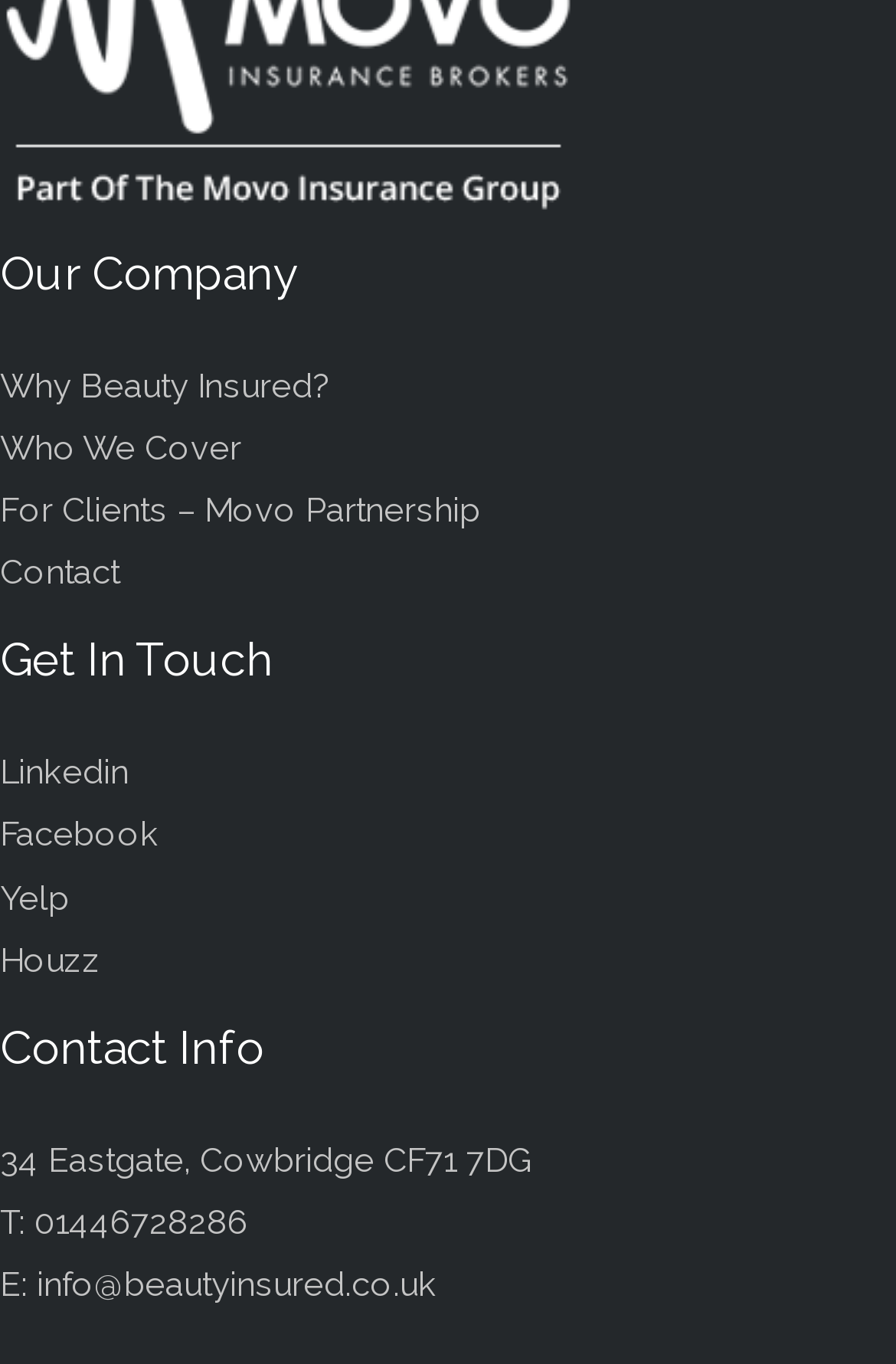Please identify the bounding box coordinates of the area that needs to be clicked to fulfill the following instruction: "Check the address of Beauty Insured."

[0.0, 0.835, 0.595, 0.864]